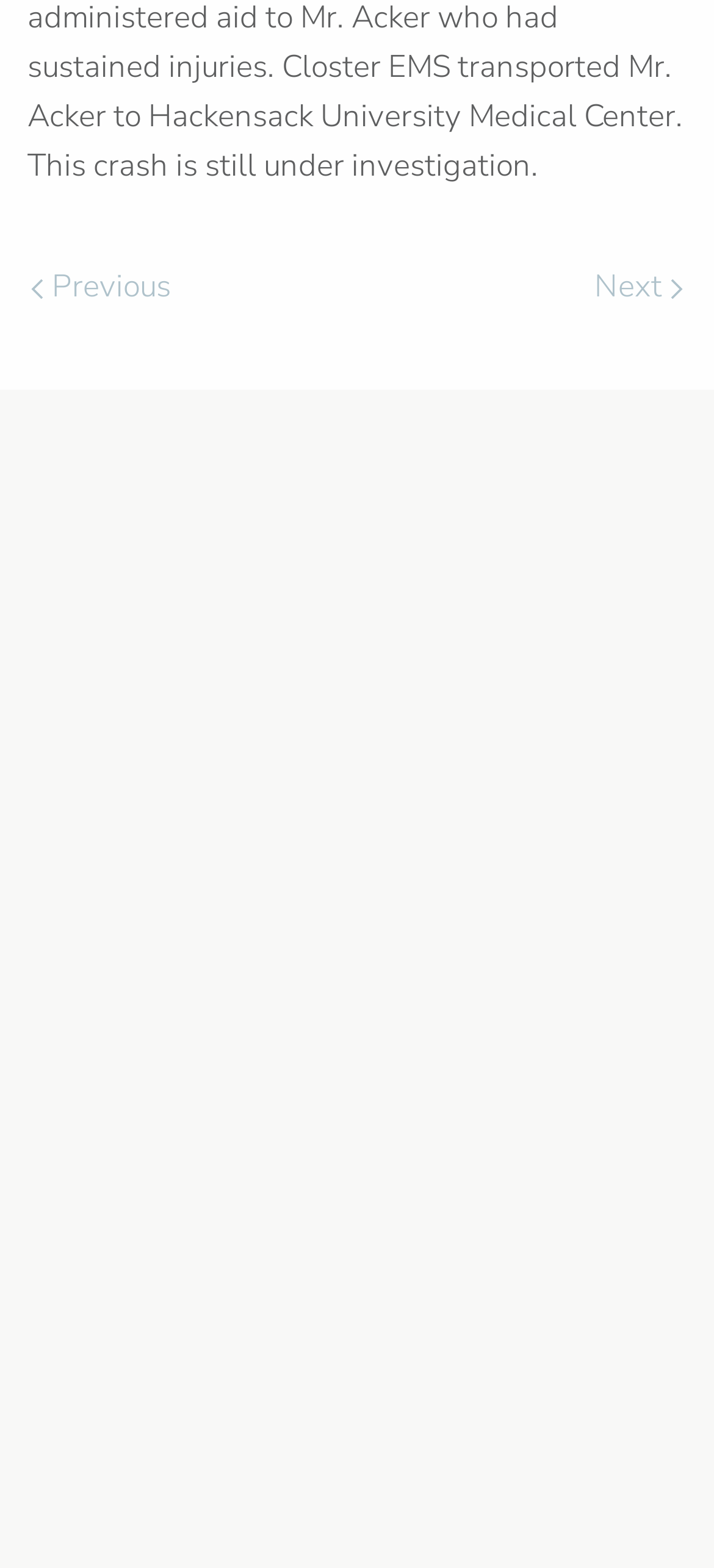What is the first link on this webpage?
Please respond to the question with a detailed and informative answer.

I looked at the top of the webpage and found that the first link is 'Previous page', which is accompanied by an image.